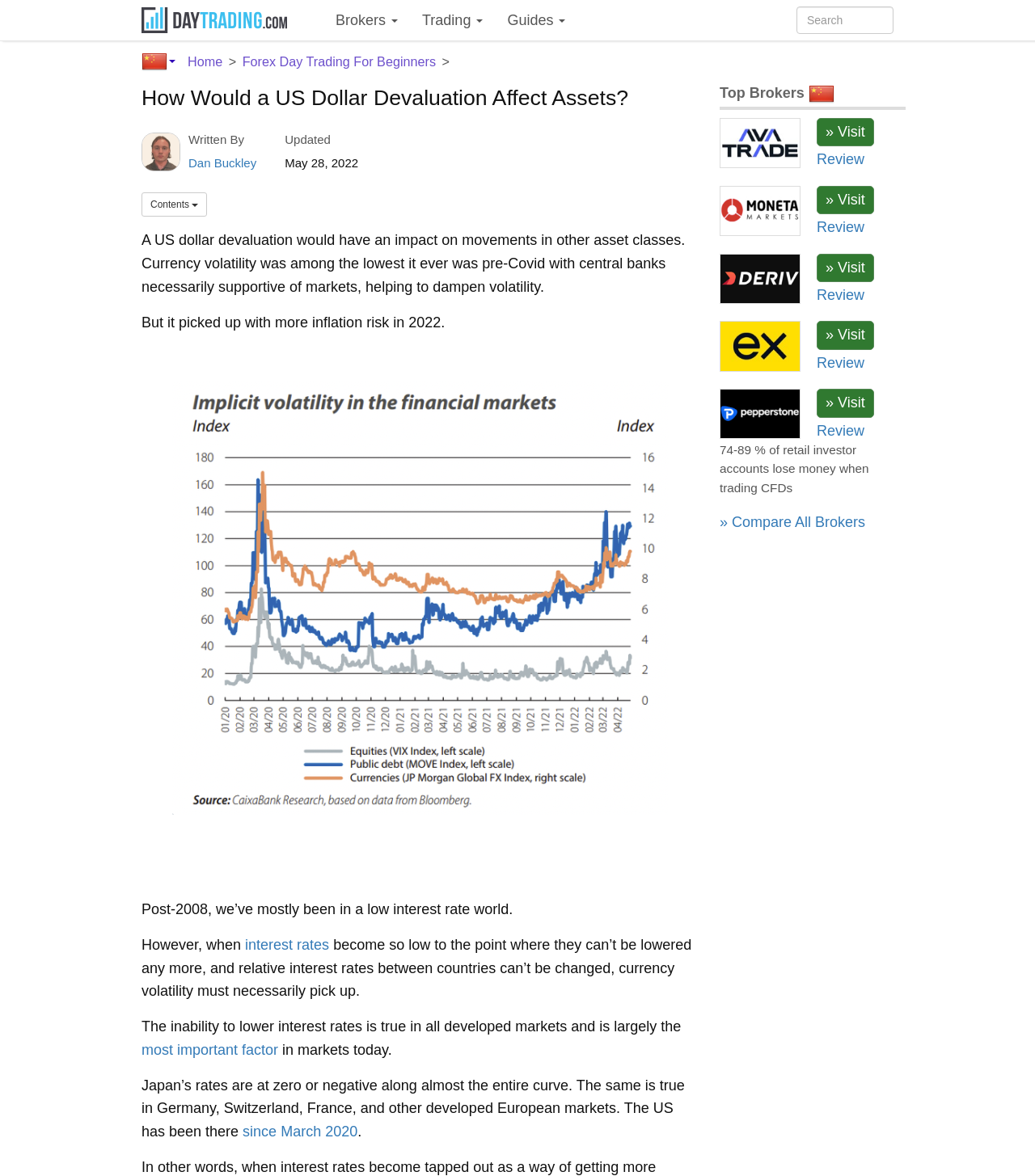Determine the bounding box coordinates of the element that should be clicked to execute the following command: "Read the article 'Forex Day Trading For Beginners'".

[0.234, 0.046, 0.421, 0.058]